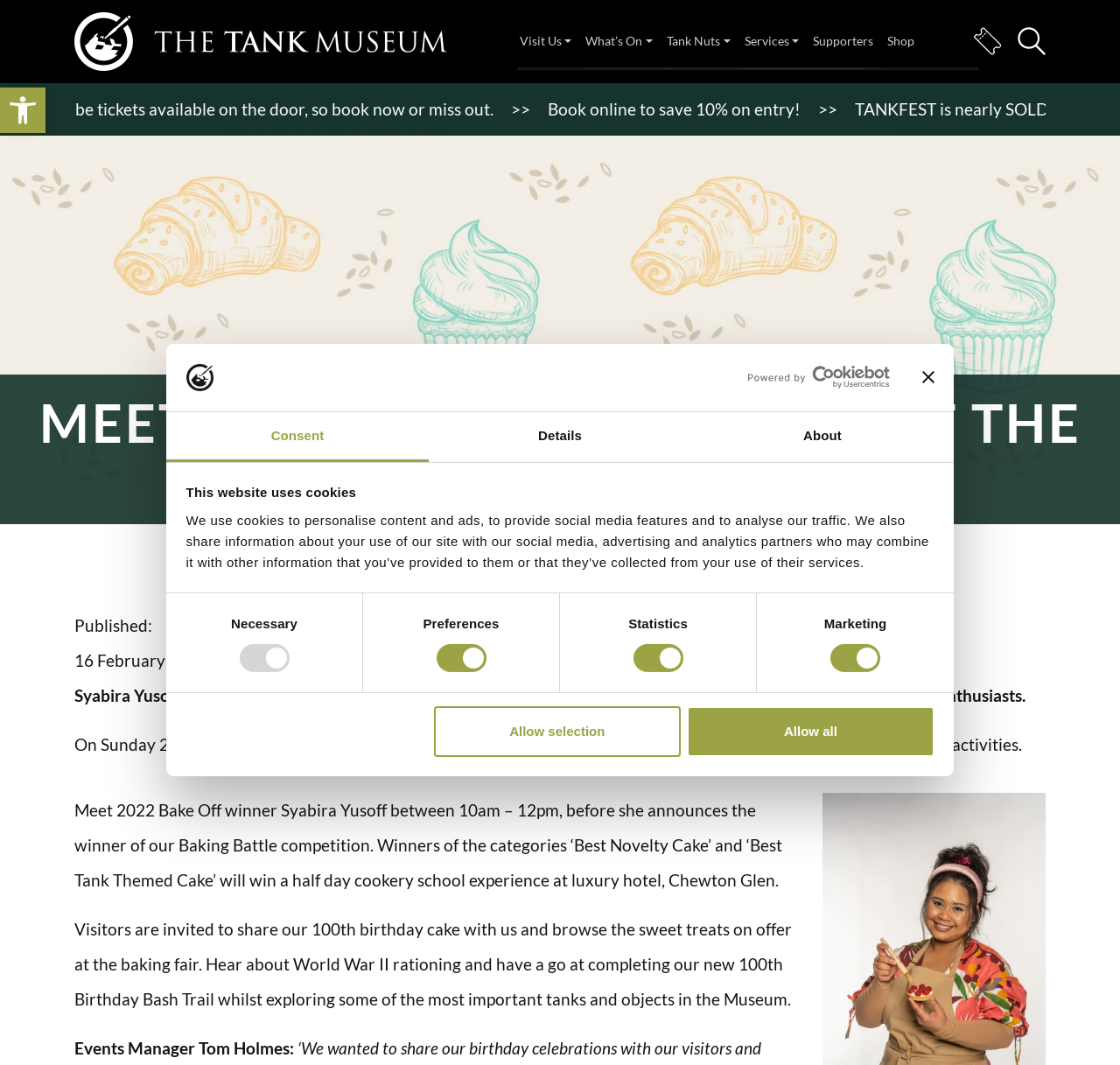Please locate the clickable area by providing the bounding box coordinates to follow this instruction: "Search for something".

[0.909, 0.023, 0.934, 0.055]